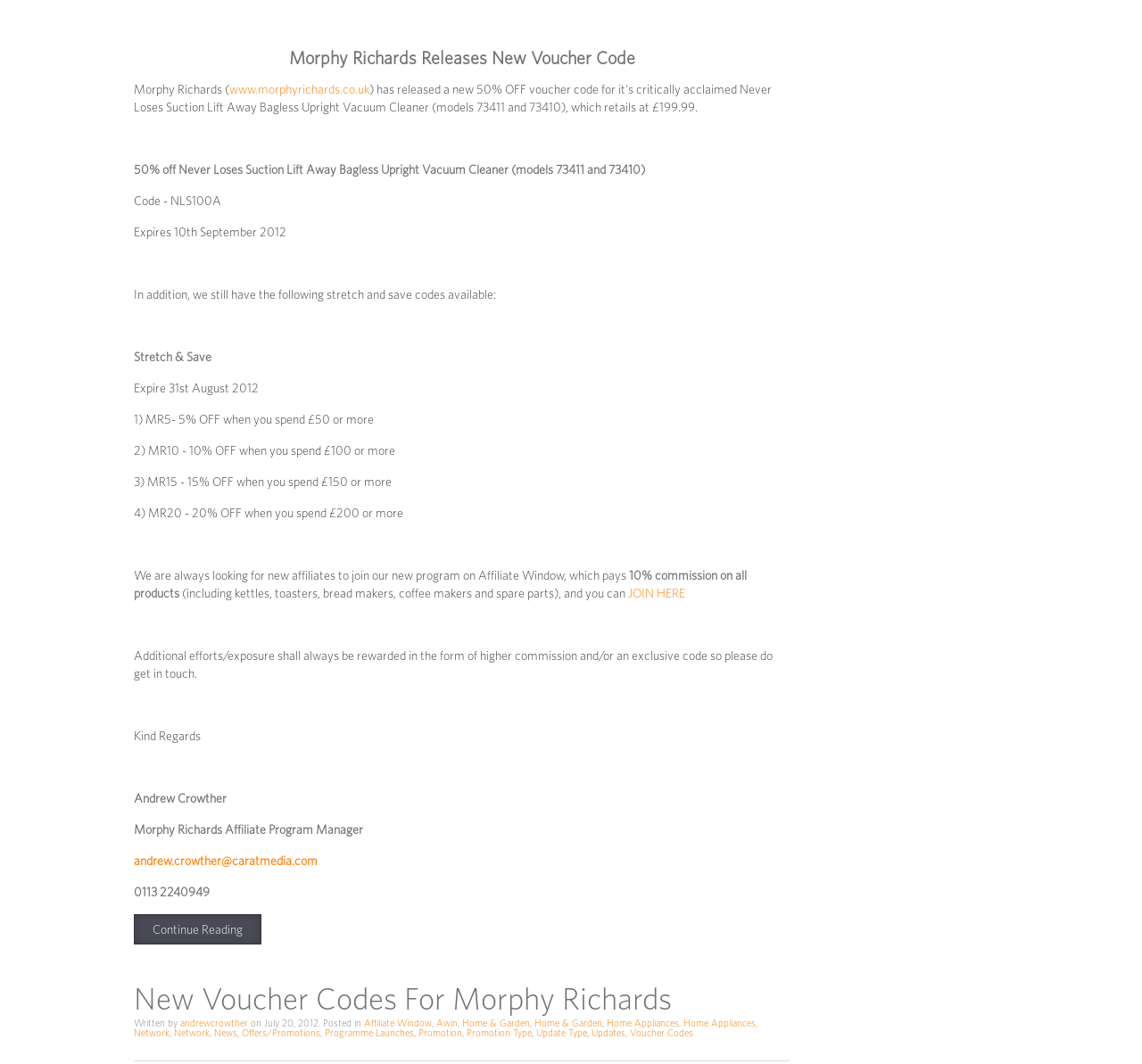Kindly respond to the following question with a single word or a brief phrase: 
What is the commission rate for affiliates?

10% commission